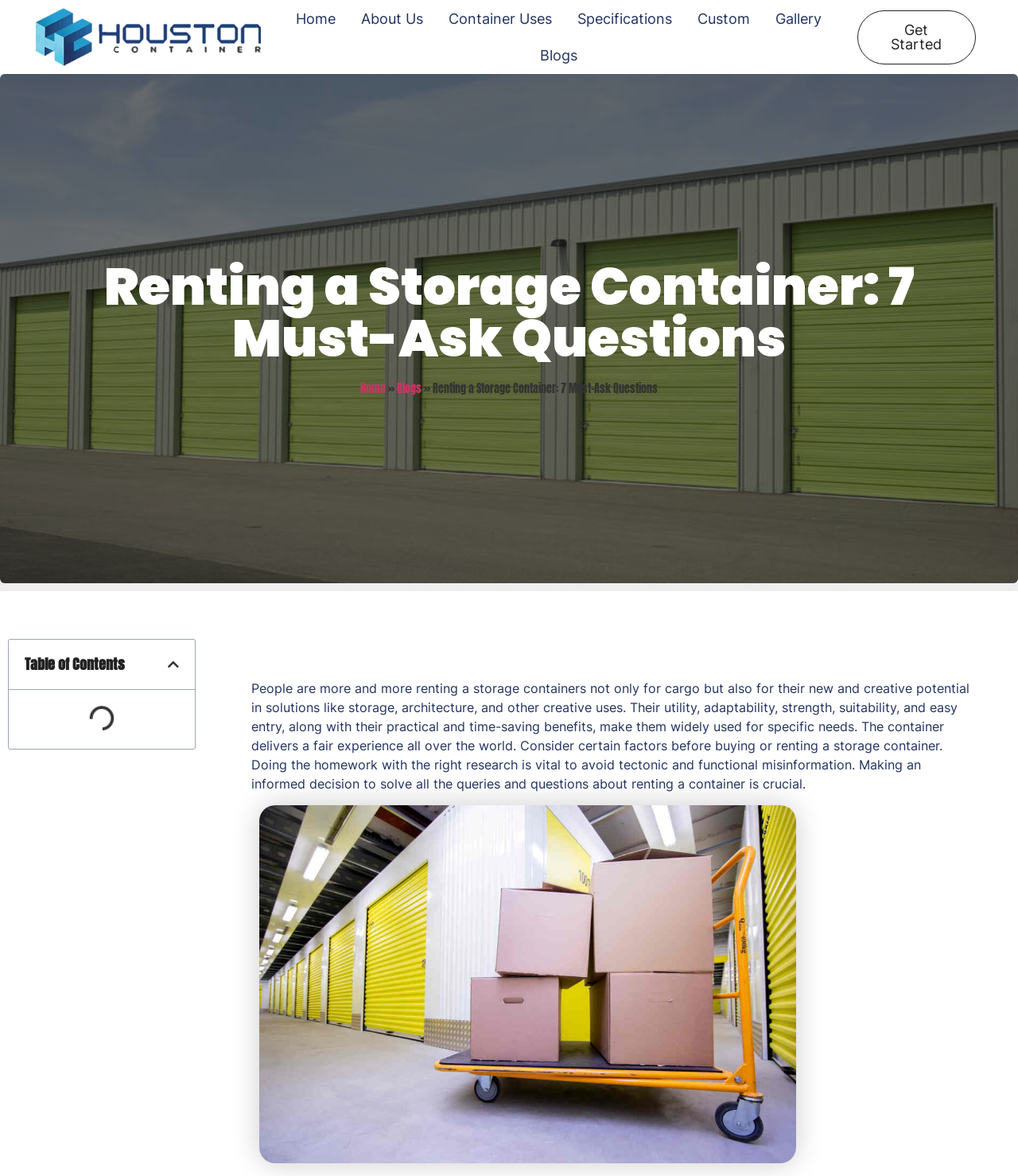What is the purpose of the 'Get Started' button?
Please provide a comprehensive answer based on the details in the screenshot.

The 'Get Started' button is likely used to initiate the process of renting a storage container. Its placement at the top-right corner of the webpage suggests that it is a call-to-action, encouraging users to take the first step in renting a storage container.